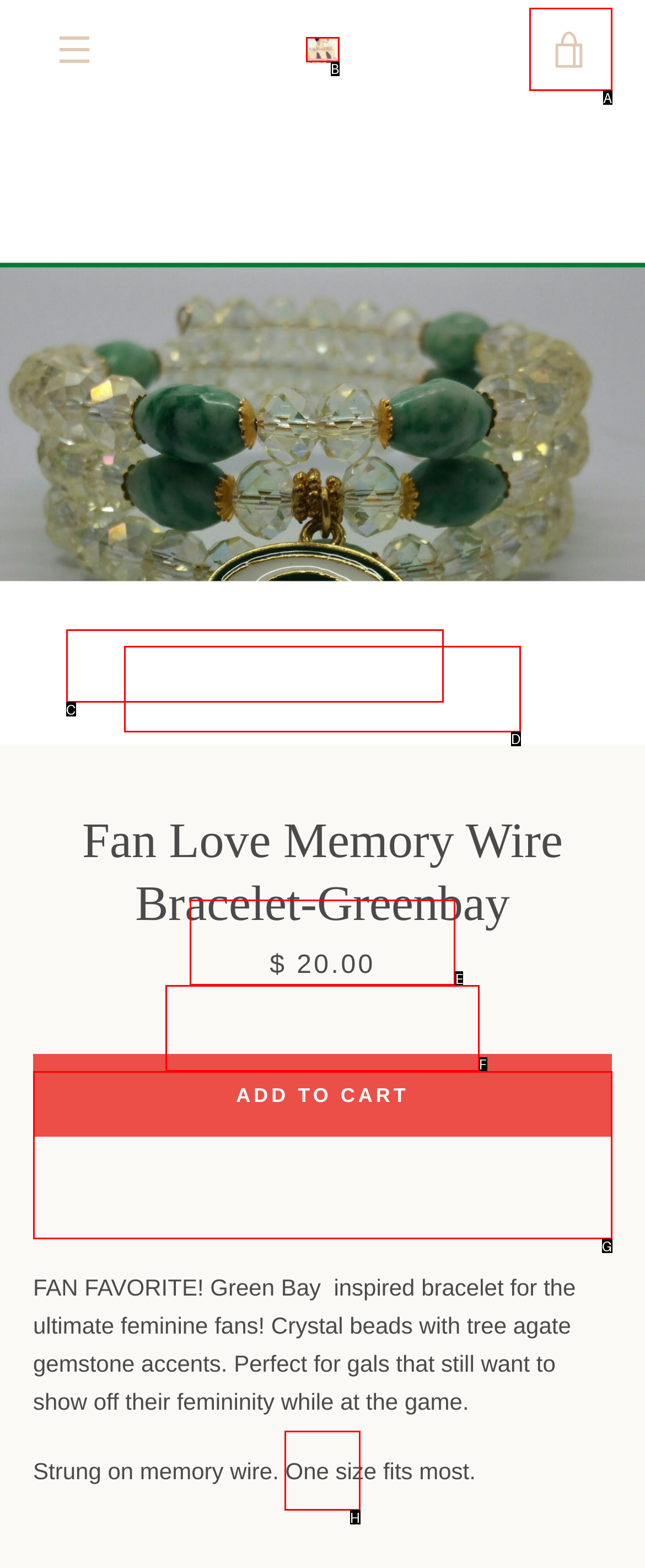For the instruction: View cart, determine the appropriate UI element to click from the given options. Respond with the letter corresponding to the correct choice.

A